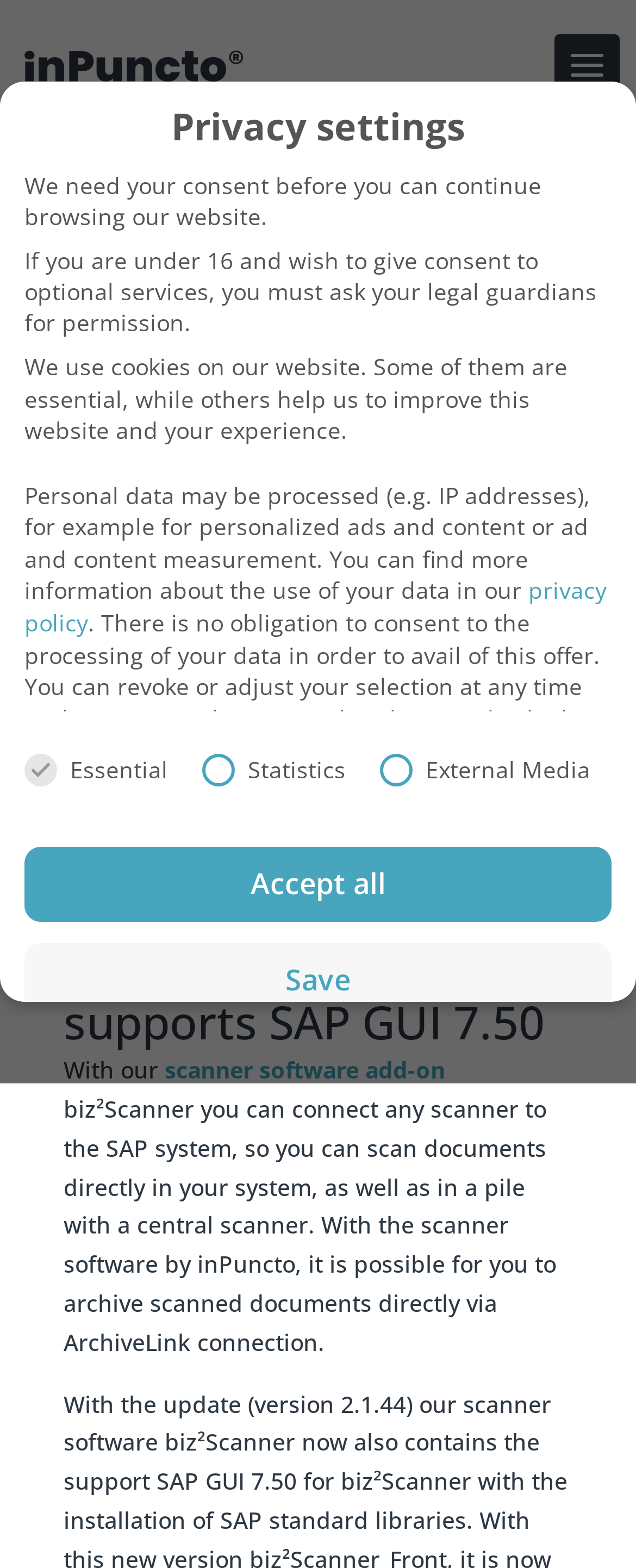Identify the webpage's primary heading and generate its text.

Release of the new scanner software update for SAP by inPuncto